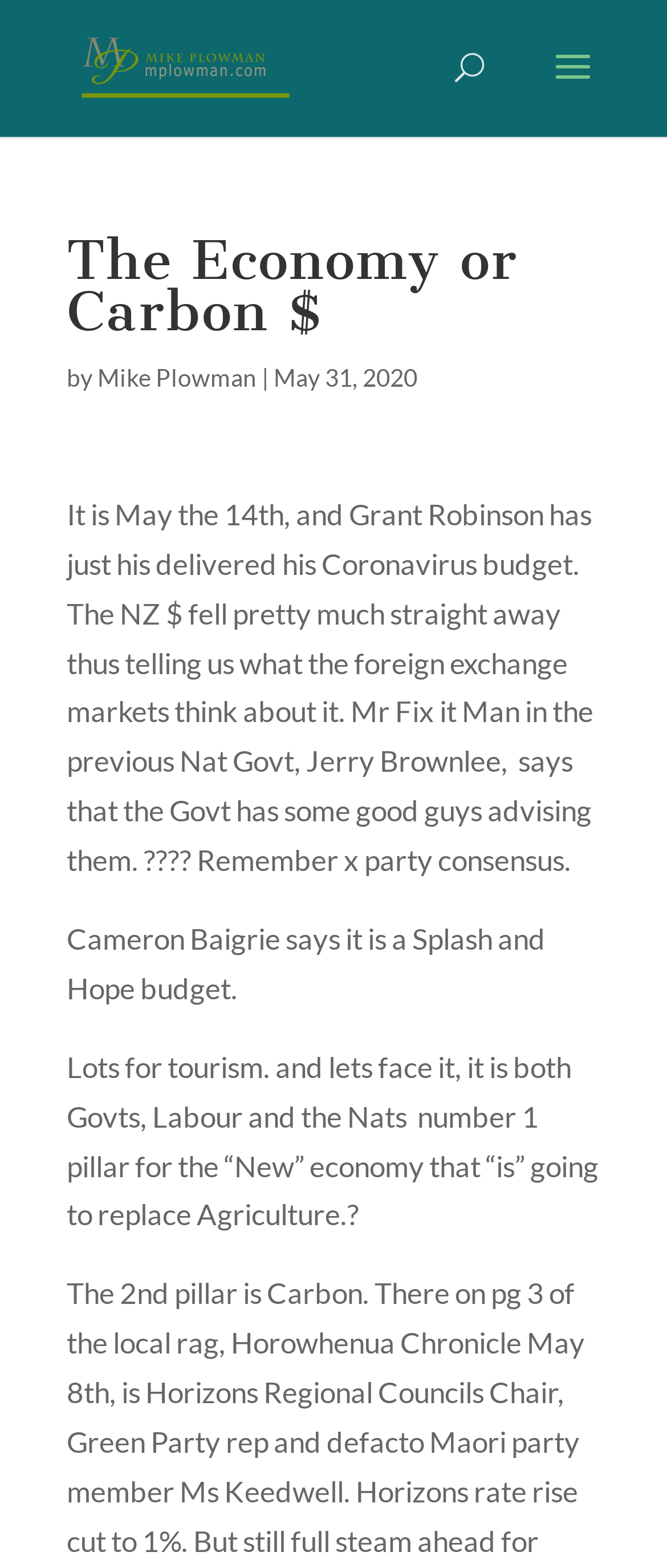Provide a thorough and detailed response to the question by examining the image: 
What is the topic of the article?

I inferred the topic of the article by reading the StaticText element with the text 'It is May the 14th, and Grant Robinson has just his delivered his Coronavirus budget...' which provides a summary of the article's content.